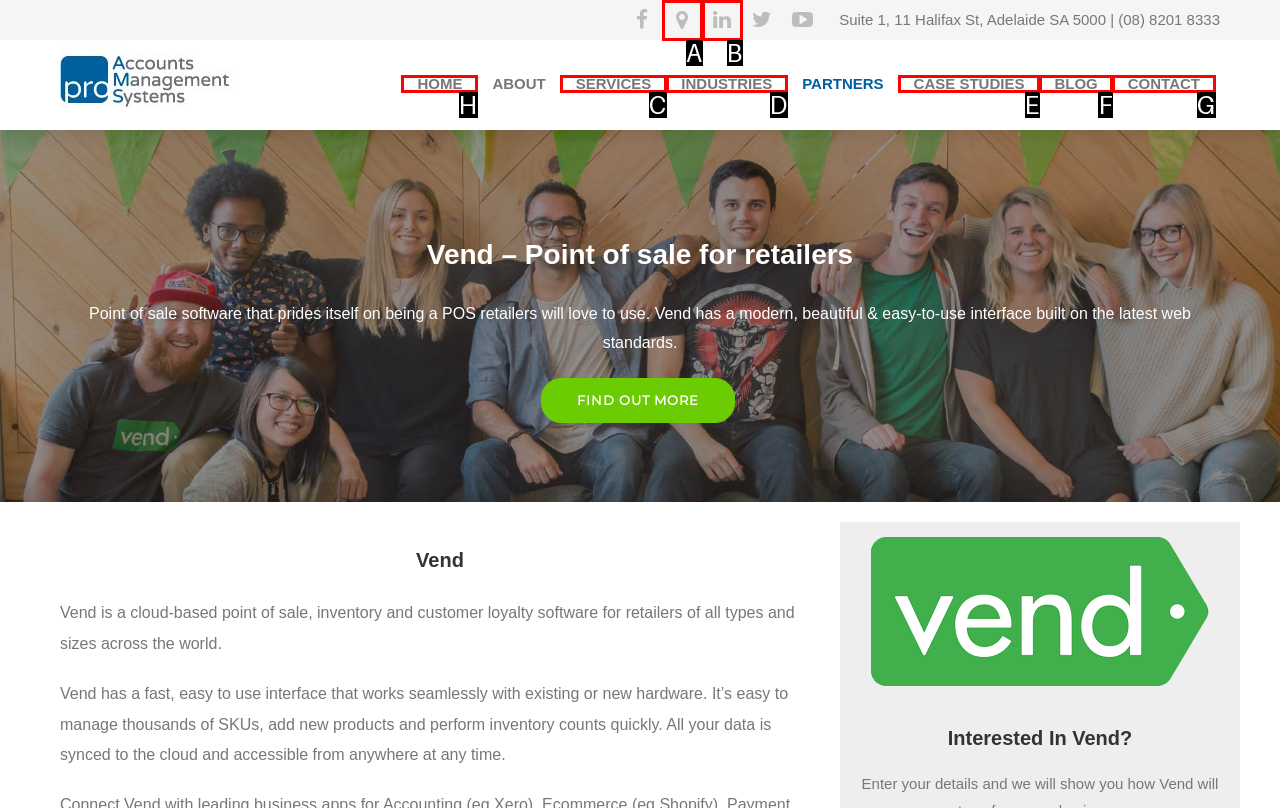Select the appropriate HTML element to click for the following task: Search in book
Answer with the letter of the selected option from the given choices directly.

None